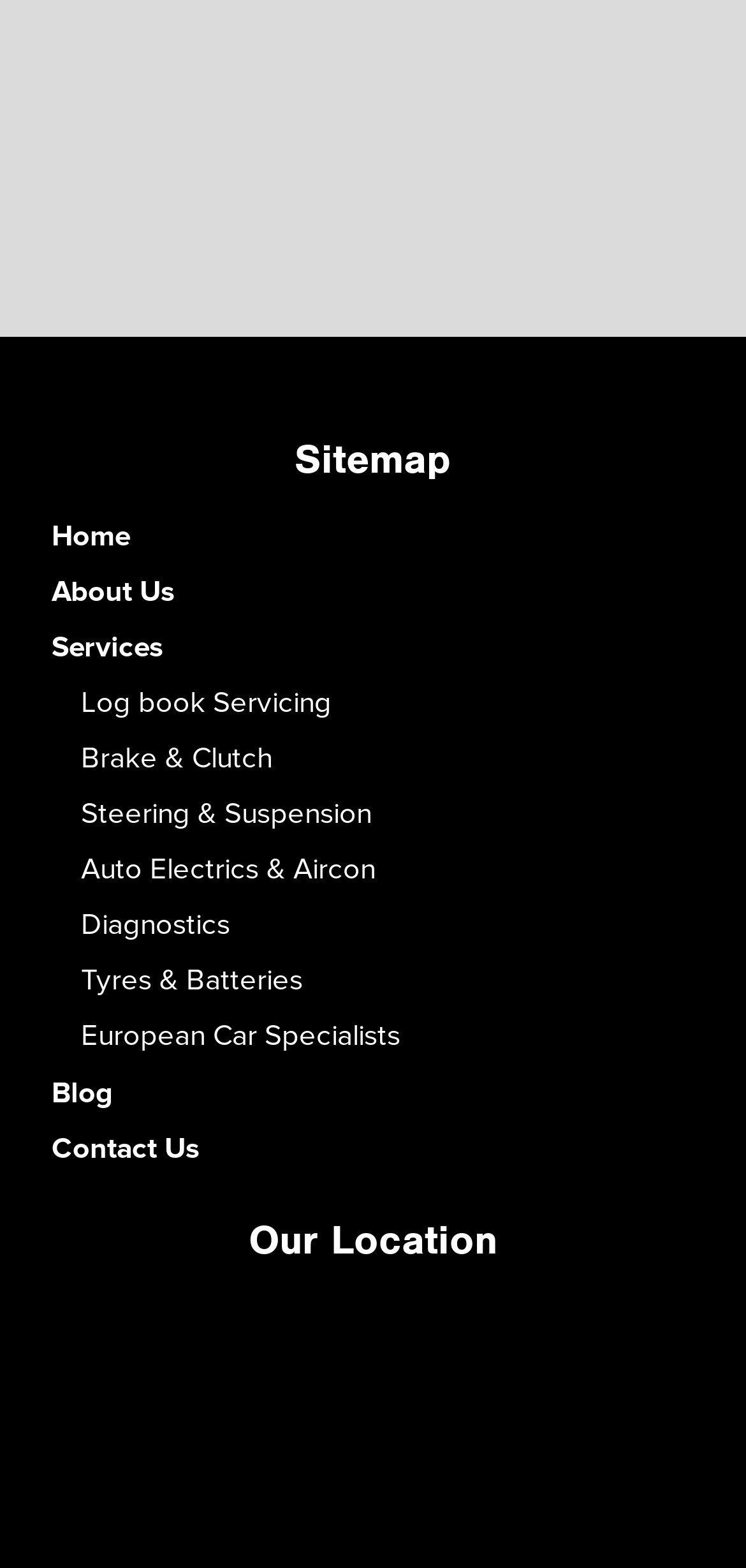Identify the bounding box coordinates of the area you need to click to perform the following instruction: "read about log book servicing".

[0.108, 0.437, 0.444, 0.46]